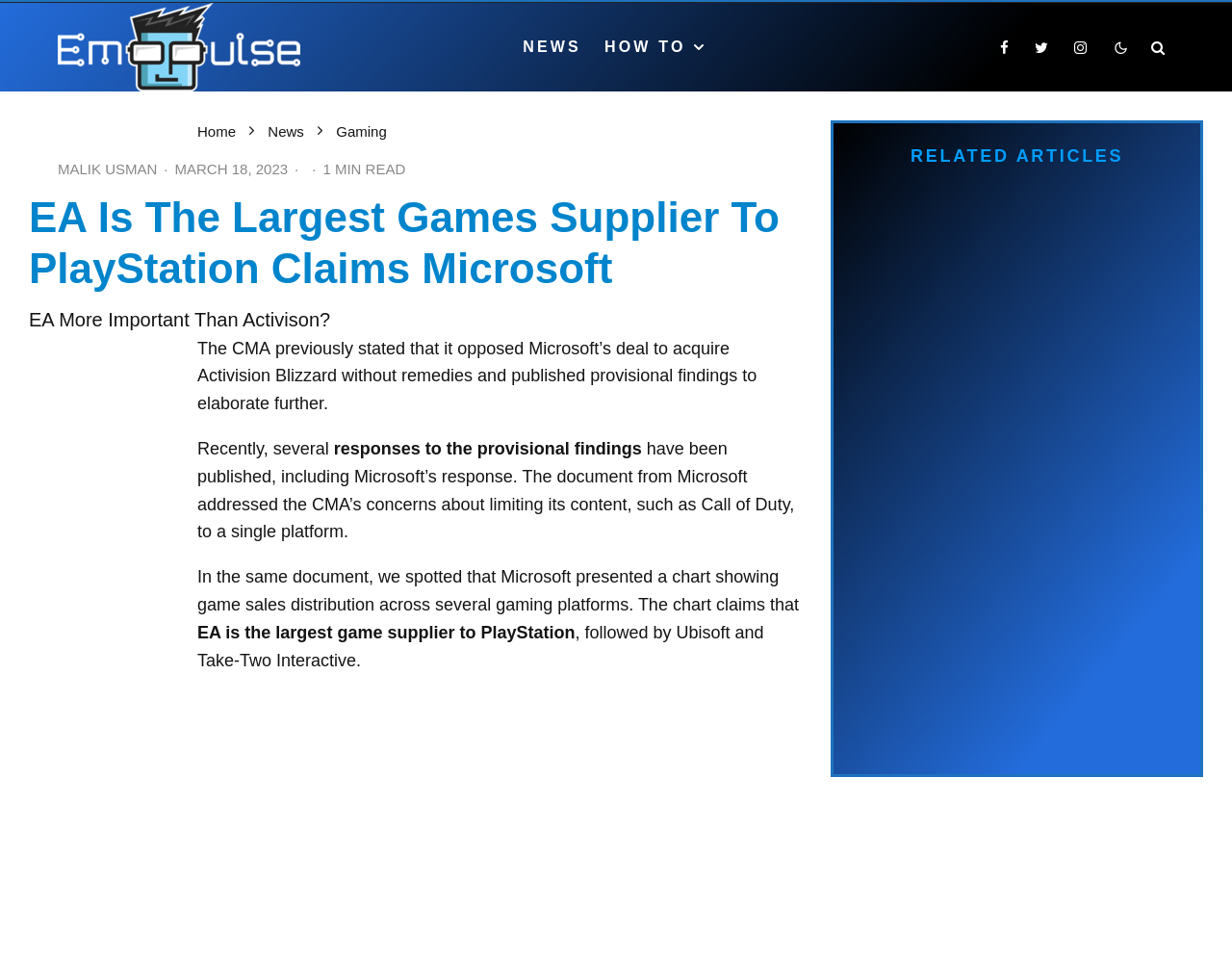Explain the webpage in detail, including its primary components.

This webpage is an article about Microsoft's claim that EA is the largest games supplier to PlayStation. At the top, there are several links to different sections of the website, including "NEWS", "HOW TO", and social media links. Below these links, there is a navigation menu with links to "Home", "News", "Gaming", and others.

The main article begins with a heading that summarizes the content, followed by a brief introduction to the topic. The text explains that the CMA (Competition and Markets Authority) previously stated its opposition to Microsoft's deal to acquire Activision Blizzard without remedies and published provisional findings. The article then discusses Microsoft's response to the CMA's concerns, including a chart showing game sales distribution across several gaming platforms.

The chart claims that EA is the largest game supplier to PlayStation, followed by Ubisoft and Take-Two Interactive. The article provides more details about the chart and Microsoft's response to the CMA's concerns.

At the bottom of the page, there is a section titled "RELATED ARTICLES" with five articles listed. Each article has a heading, a link, and an image. The articles appear to be related to technology and gaming, with topics such as resolving Windows Shell Common DLL errors, fixing PS4 error codes, and turning off subtitles on ESPN+.